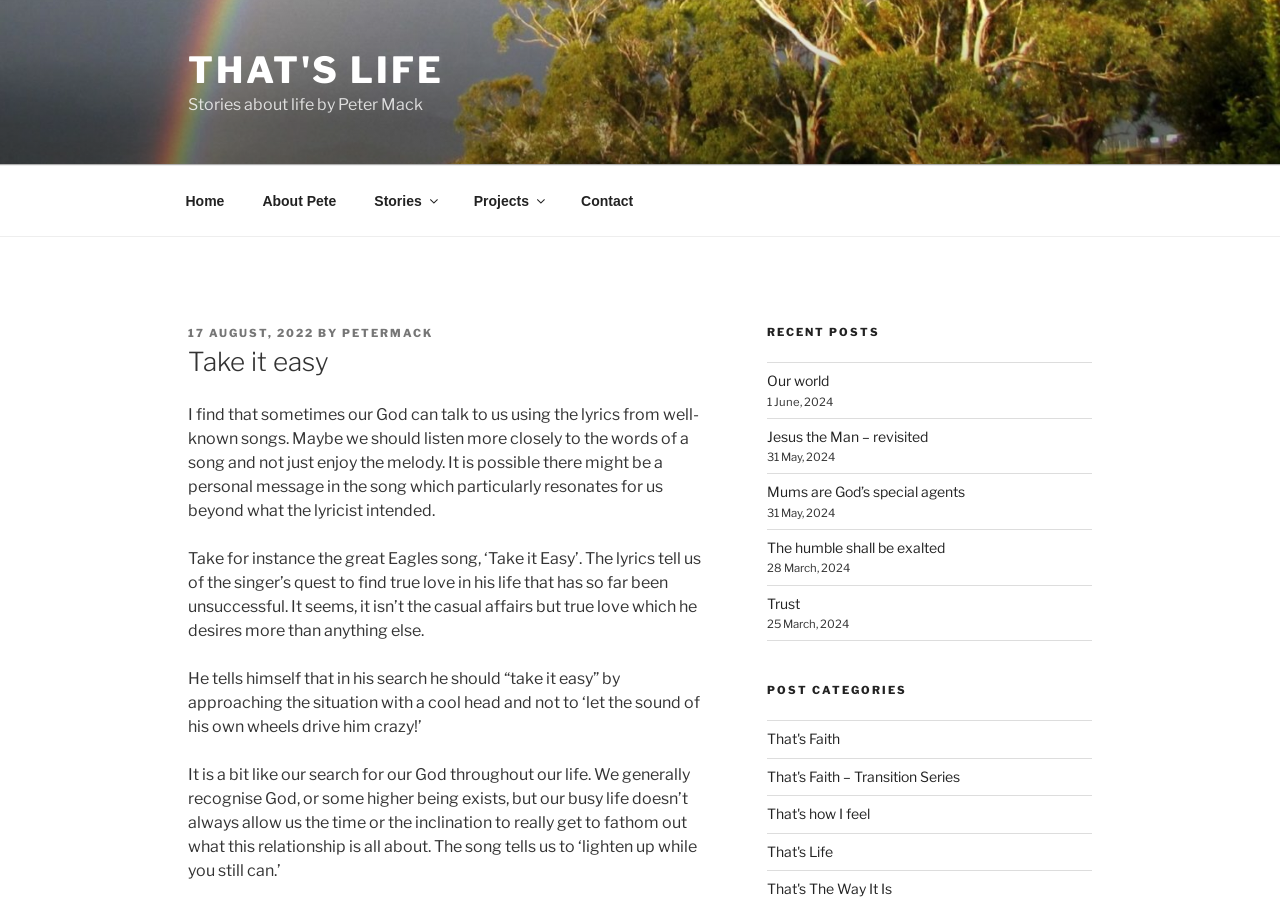Please identify the bounding box coordinates of where to click in order to follow the instruction: "Click on the 'Home' link".

[0.131, 0.195, 0.189, 0.249]